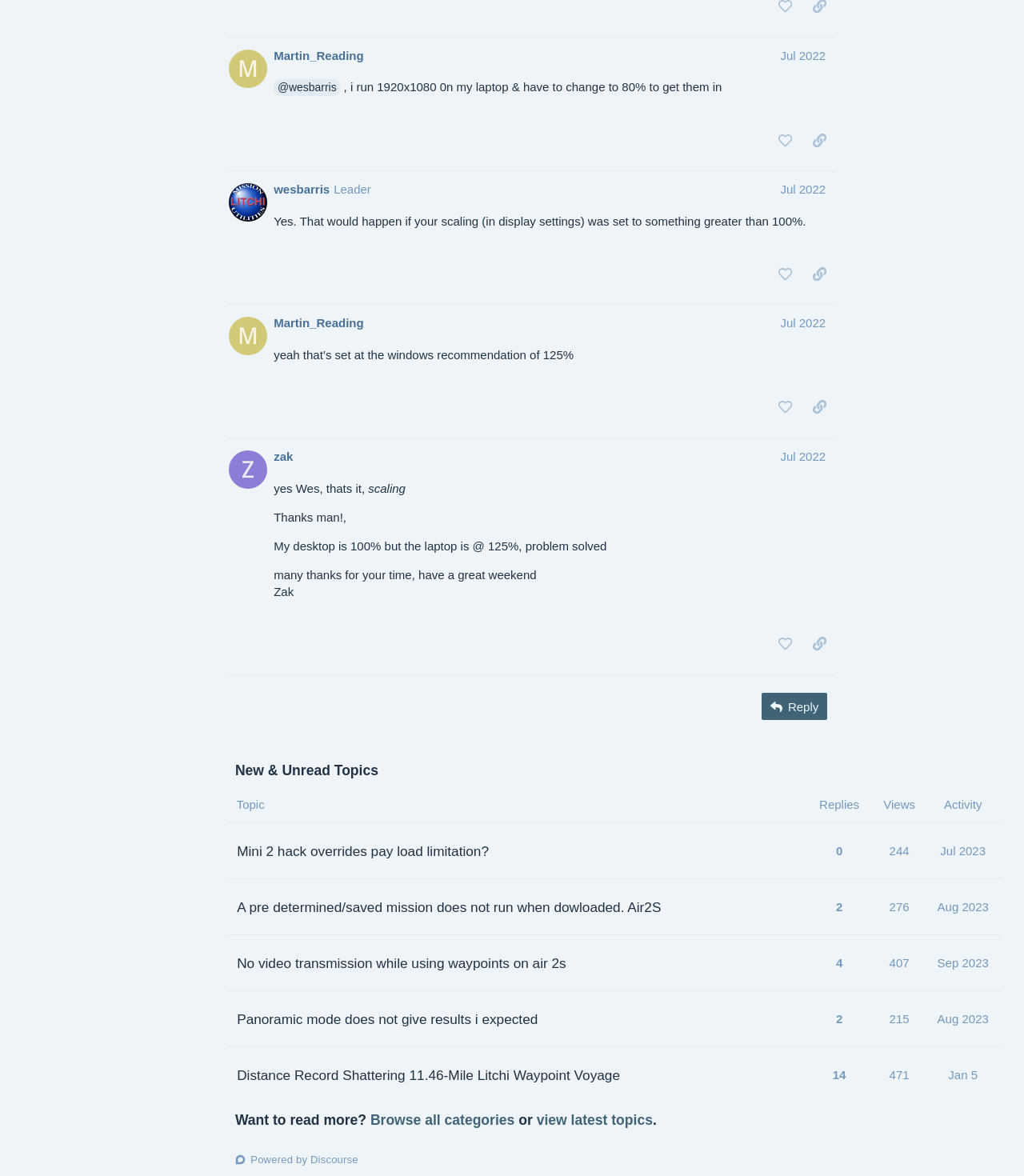Find the bounding box coordinates for the HTML element specified by: "title="like this post"".

[0.752, 0.221, 0.781, 0.245]